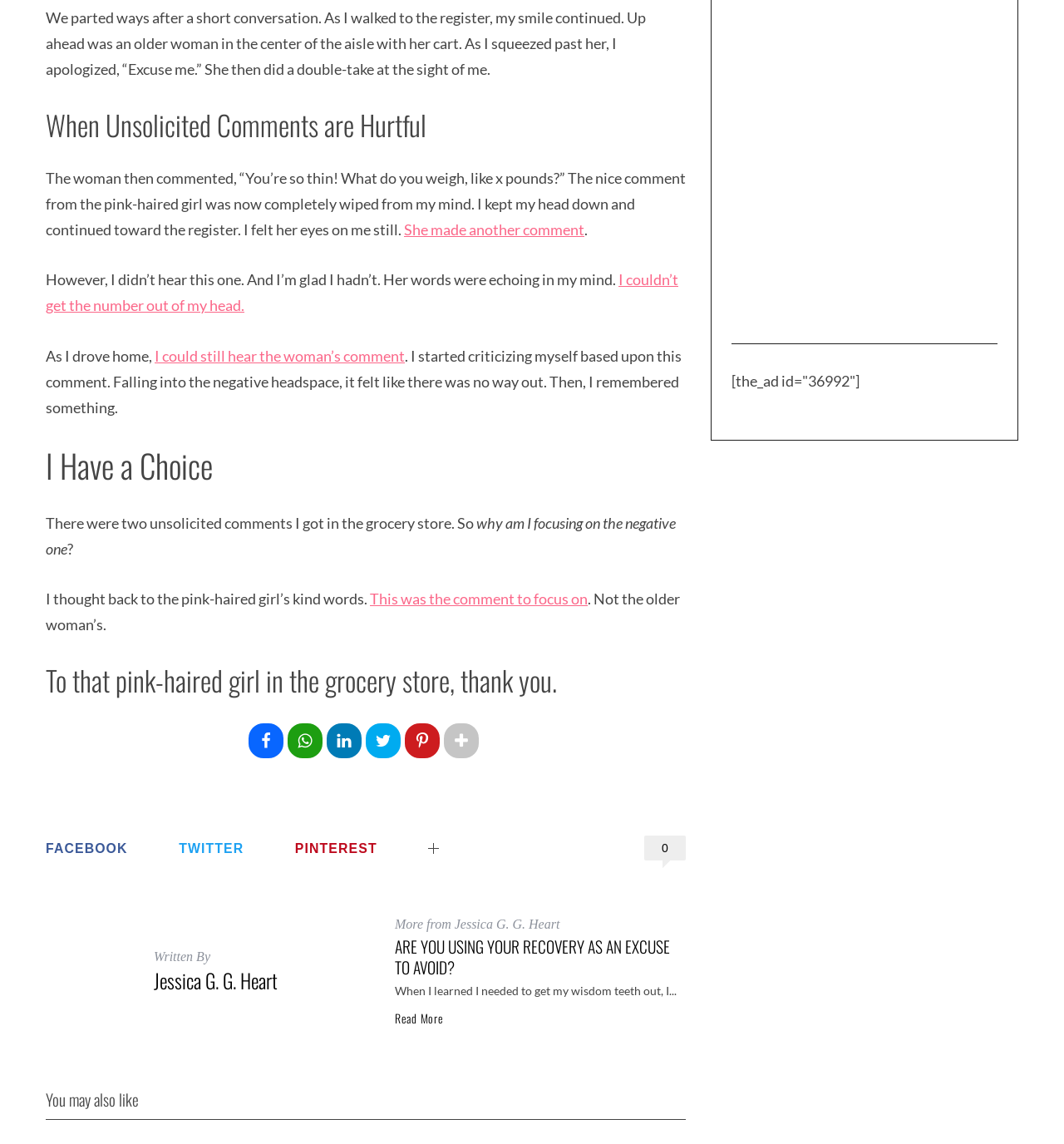Find the bounding box of the UI element described as: "alt="link to LAITS home page"". The bounding box coordinates should be given as four float values between 0 and 1, i.e., [left, top, right, bottom].

None